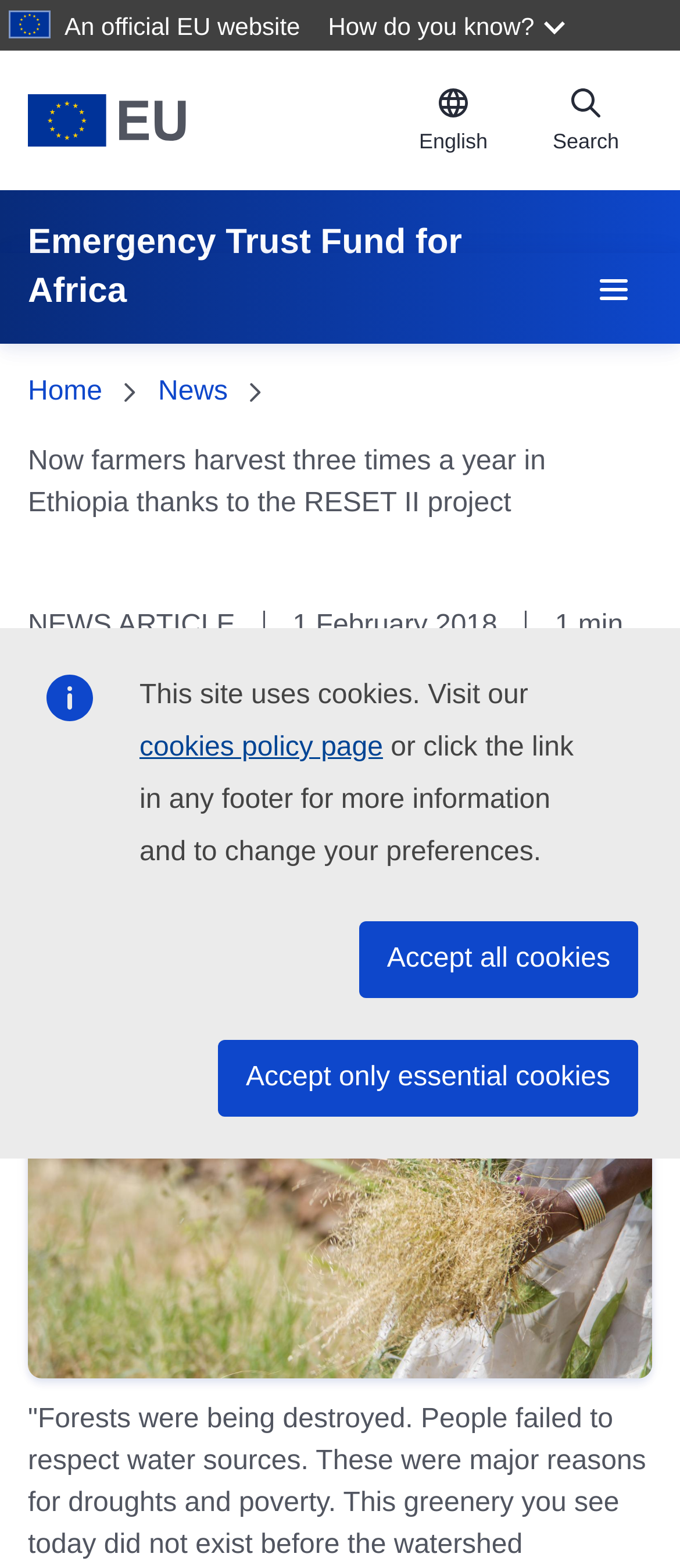What is the name of the trust fund mentioned on the website?
Based on the visual, give a brief answer using one word or a short phrase.

Emergency Trust Fund for Africa